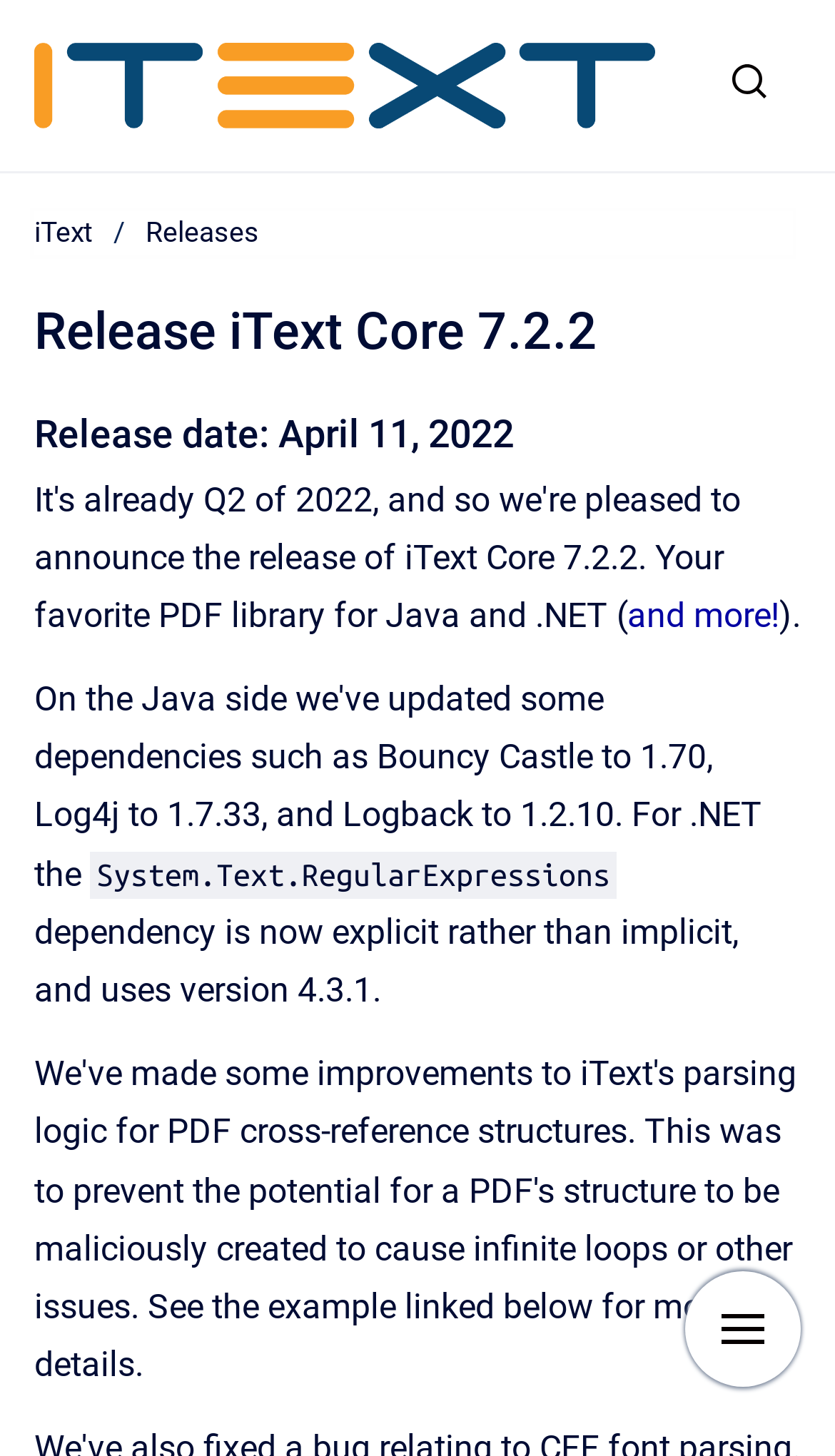Please find and generate the text of the main header of the webpage.

Release iText Core 7.2.2